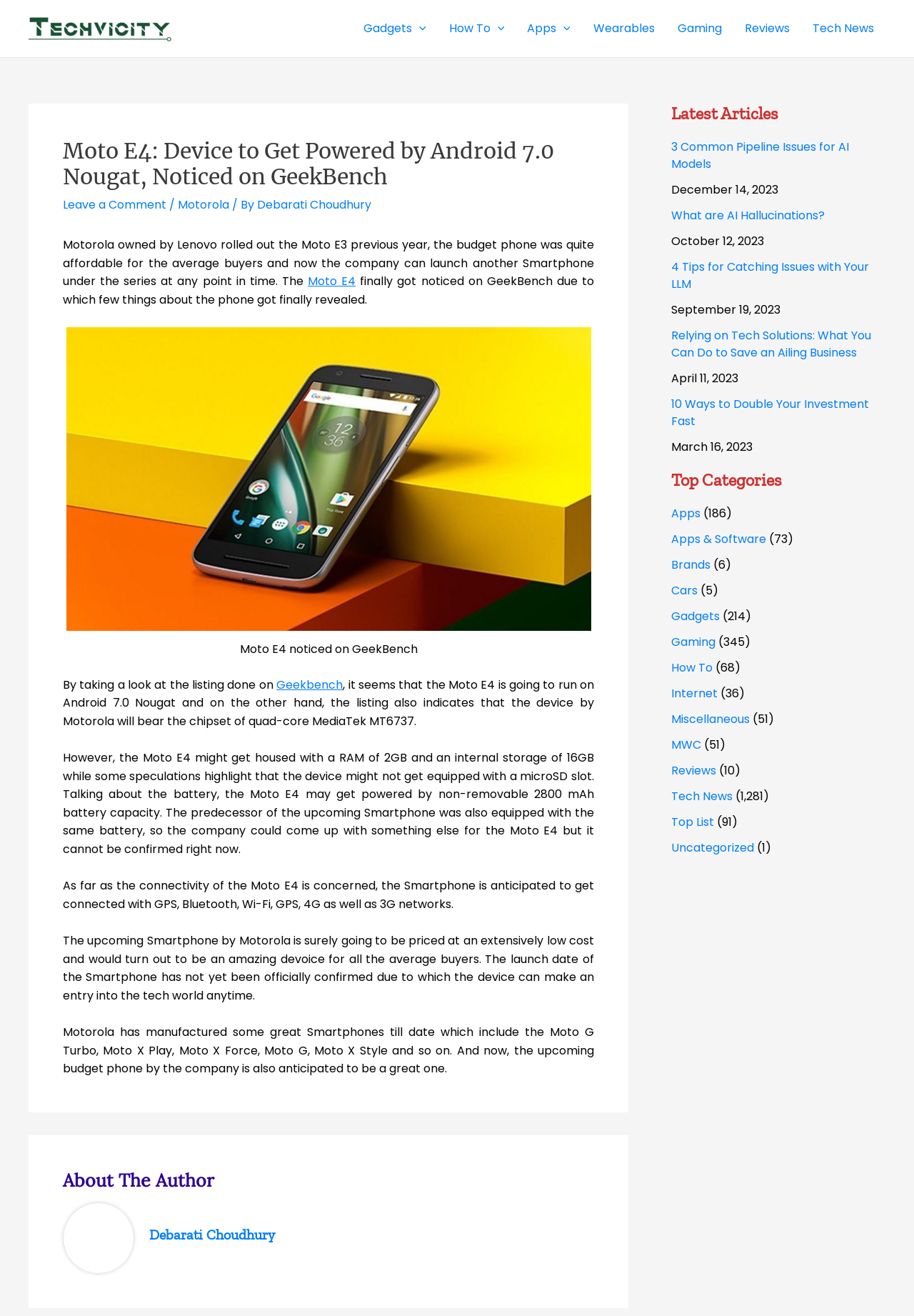Provide a brief response to the question below using one word or phrase:
What are the connectivity options of the Moto E4?

GPS, Bluetooth, Wi-Fi, 4G, and 3G